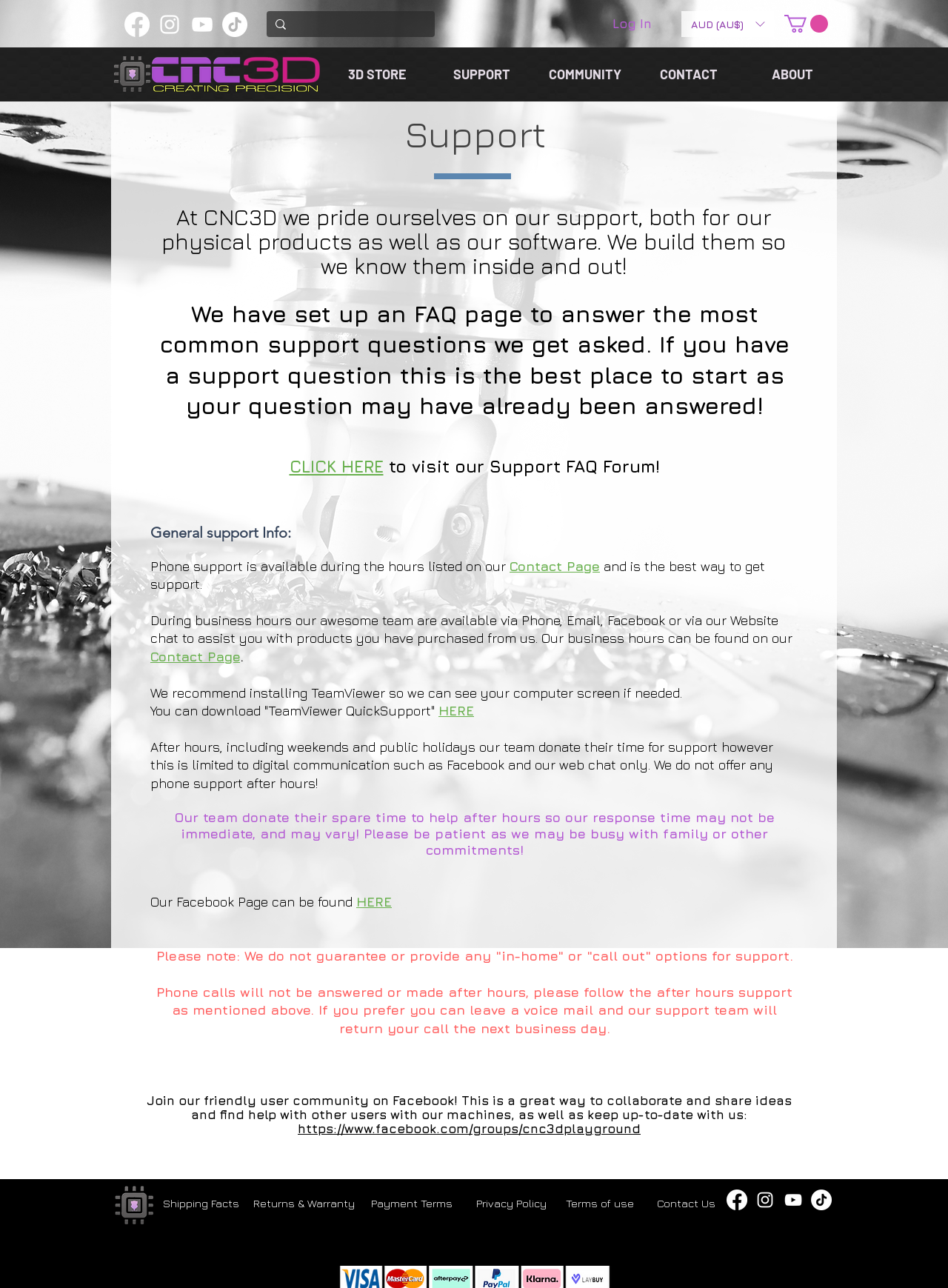Indicate the bounding box coordinates of the element that needs to be clicked to satisfy the following instruction: "Visit the Support FAQ Forum". The coordinates should be four float numbers between 0 and 1, i.e., [left, top, right, bottom].

[0.305, 0.354, 0.404, 0.37]